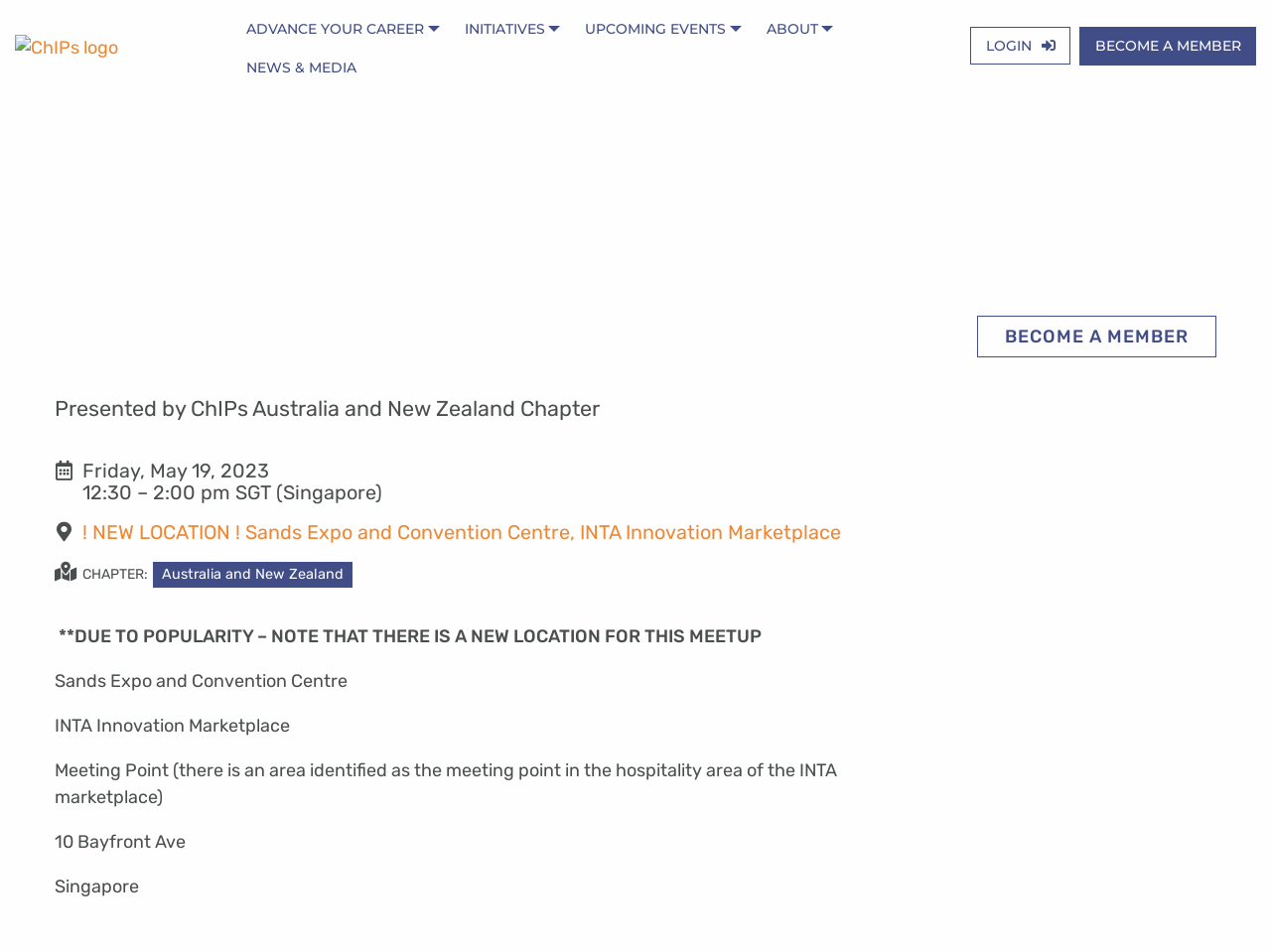What is the location of the meetup?
Examine the image closely and answer the question with as much detail as possible.

The location of the meetup can be found in the middle of the webpage, inside a link element with a bounding box coordinate of [0.065, 0.546, 0.67, 0.571]. The exact location is Sands Expo and Convention Centre, INTA Innovation Marketplace, which is displayed in a static text element.